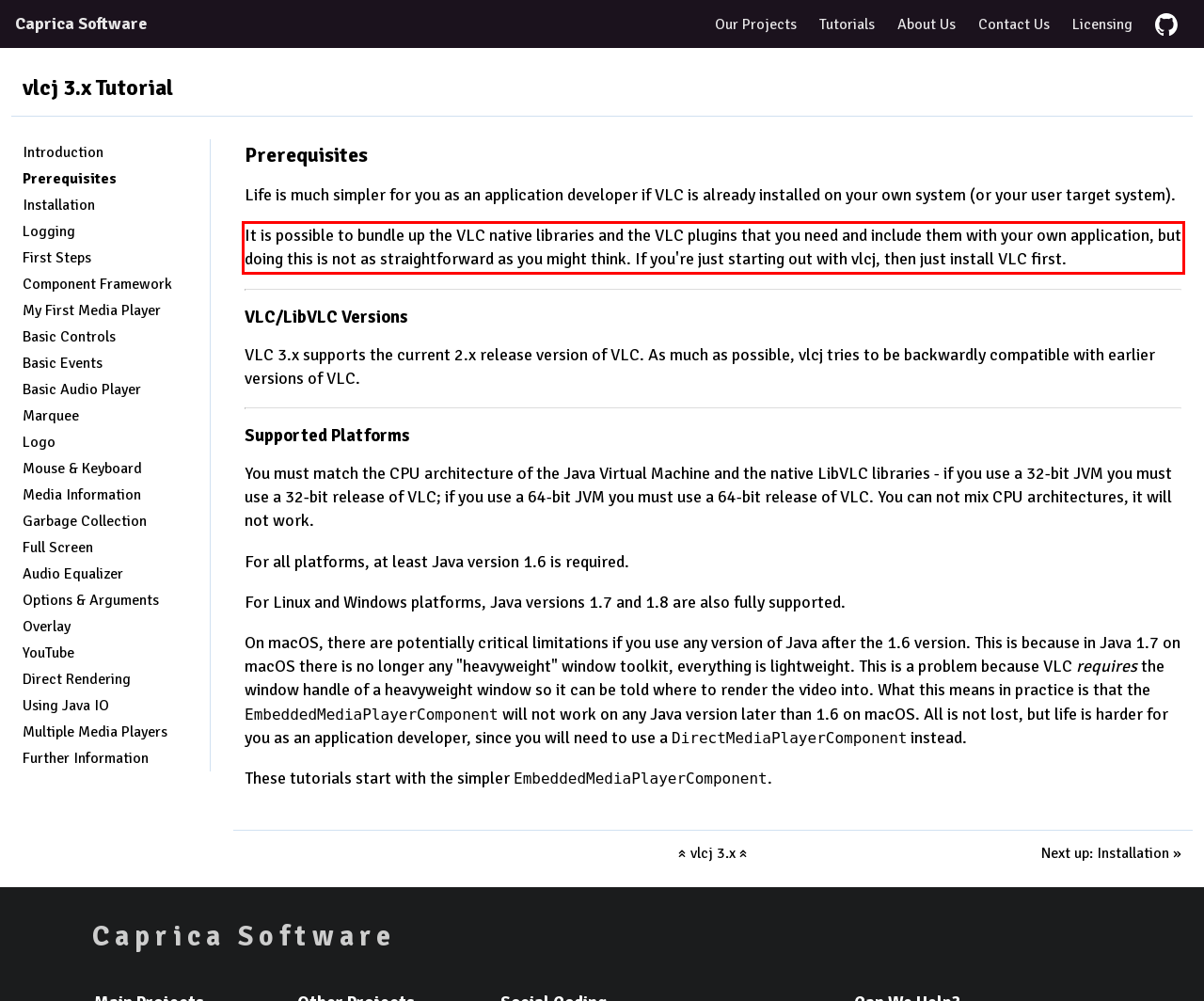Using the provided screenshot, read and generate the text content within the red-bordered area.

It is possible to bundle up the VLC native libraries and the VLC plugins that you need and include them with your own application, but doing this is not as straightforward as you might think. If you're just starting out with vlcj, then just install VLC first.